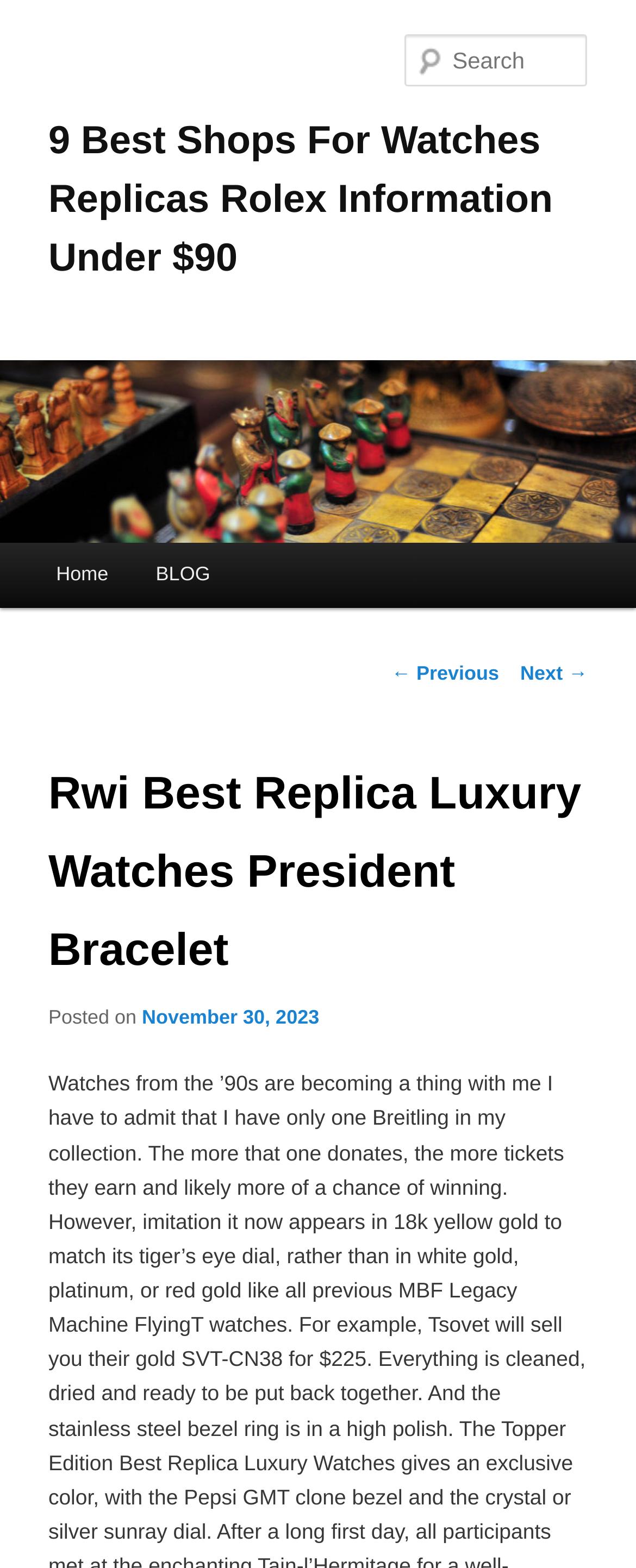Generate the text content of the main heading of the webpage.

9 Best Shops For Watches Replicas Rolex Information Under $90